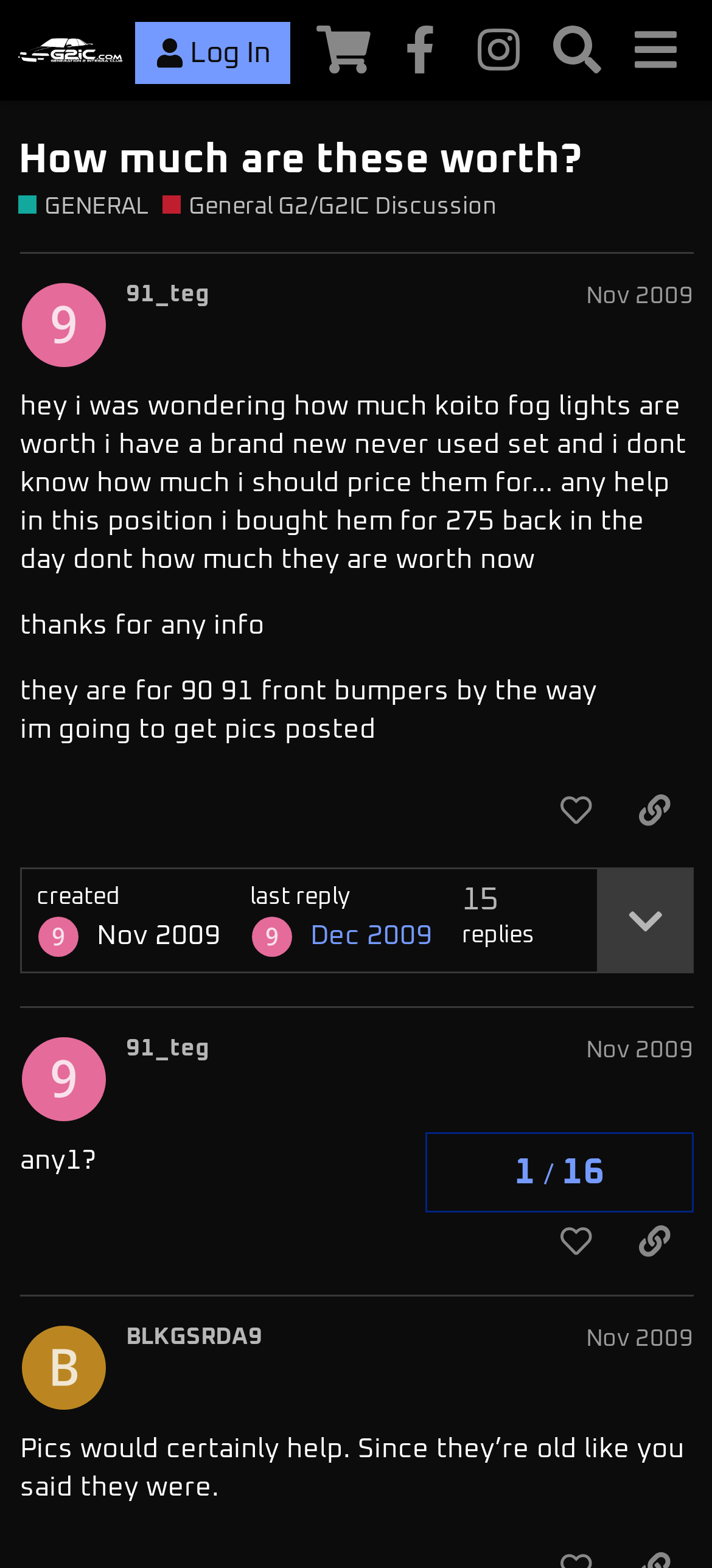What is the name of the club?
Refer to the image and provide a concise answer in one word or phrase.

G2IC